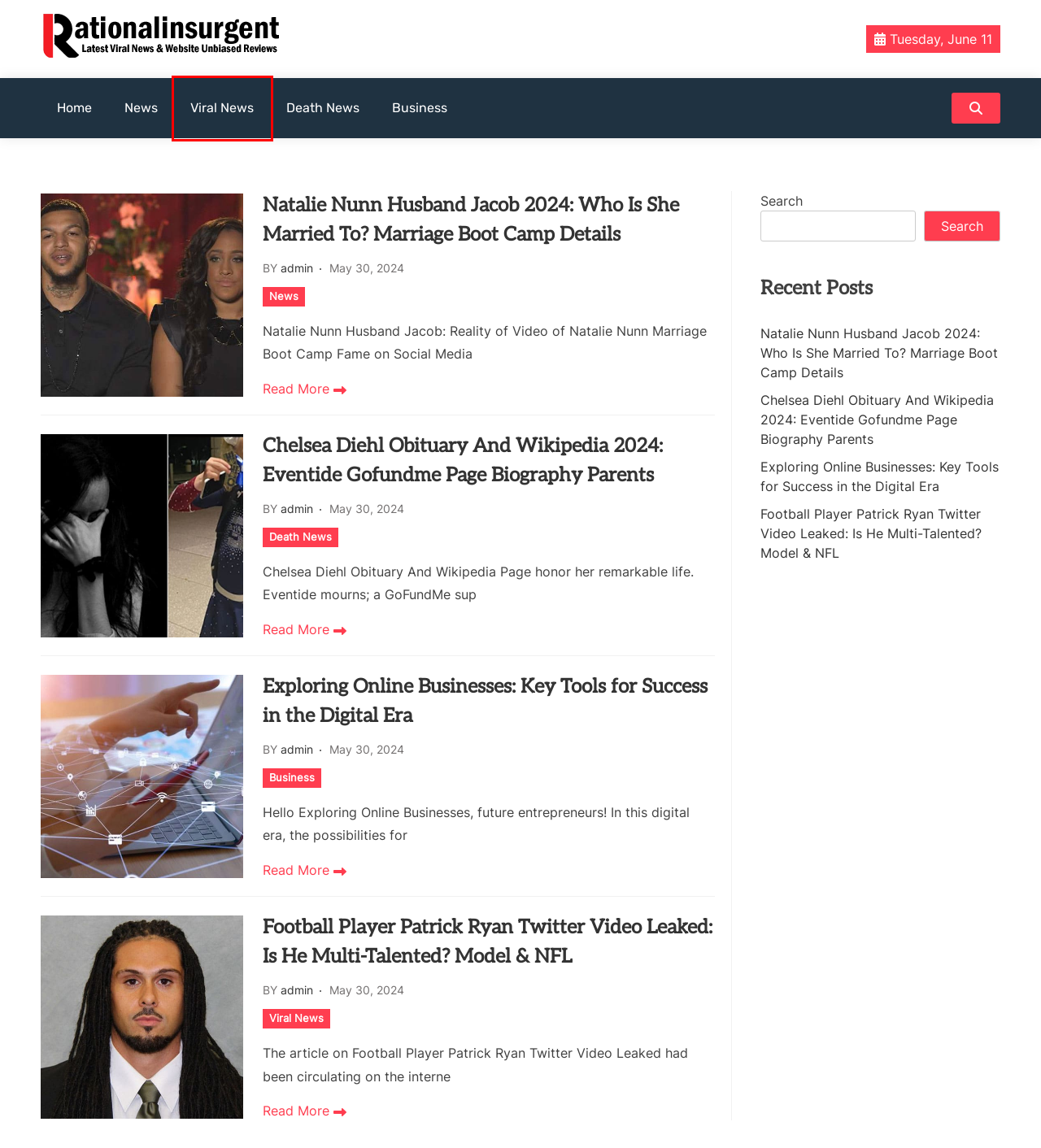Observe the provided screenshot of a webpage that has a red rectangle bounding box. Determine the webpage description that best matches the new webpage after clicking the element inside the red bounding box. Here are the candidates:
A. Football Player Patrick Ryan Twitter Video Leaked 2024: Is He Multi-Talented? Model & NFL
B. Death News - Rationalinsurgent
C. admin - Rationalinsurgent
D. Chelsea Diehl Obituary And Wikipedia 2024: Eventide Gofundme Page Biography Parents
E. Natalie Nunn Husband Jacob 2024: Who Is She Married To? Marriage Boot Camp Details
F. Viral News - Rationalinsurgent
G. Business - Rationalinsurgent
H. News - Rationalinsurgent

F